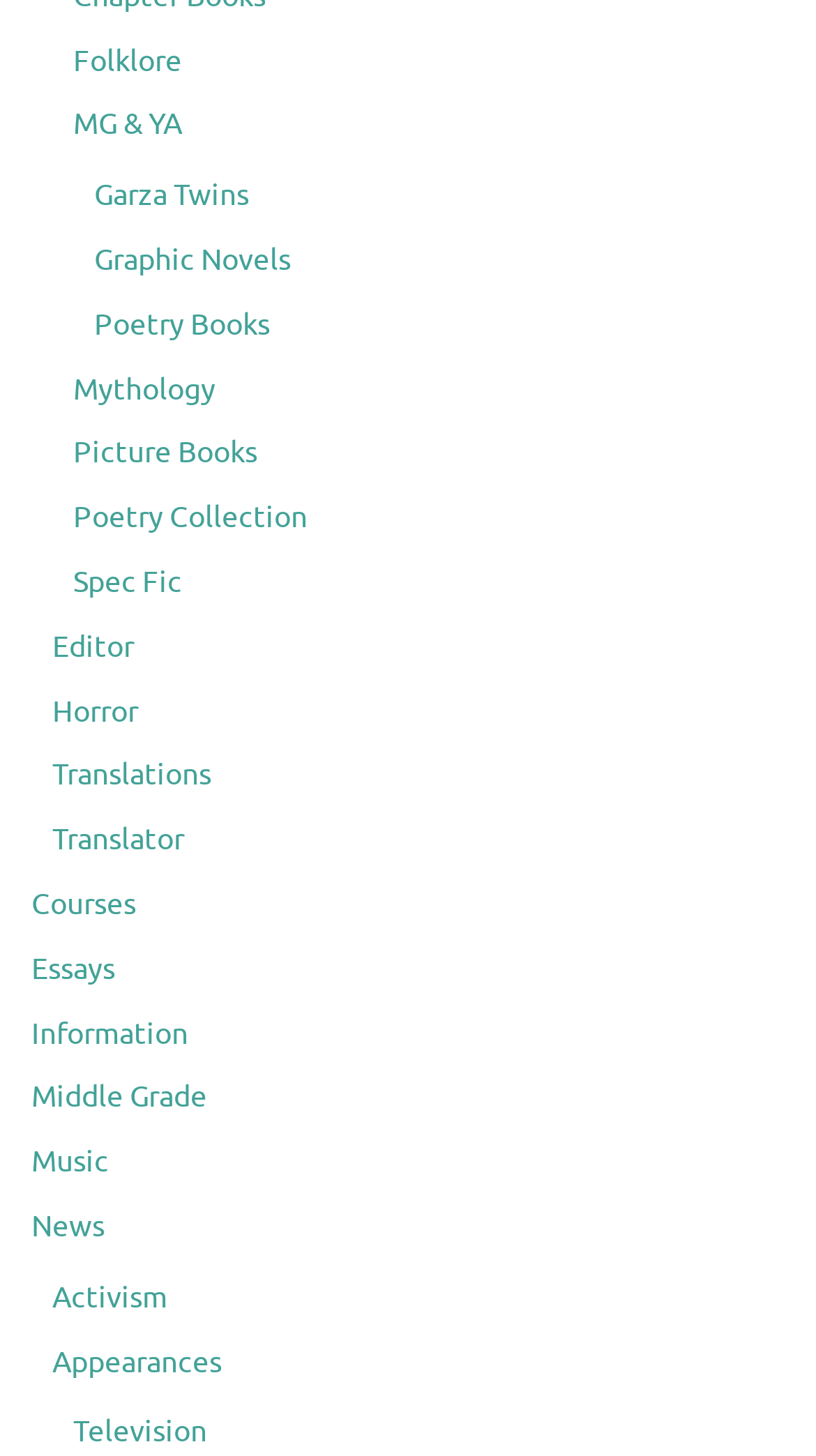Examine the image and give a thorough answer to the following question:
How many categories are related to books?

I identified the links related to books, which are 'Folklore', 'MG & YA', 'Graphic Novels', 'Poetry Books', 'Mythology', 'Picture Books', and 'Poetry Collection'. There are 7 categories related to books.